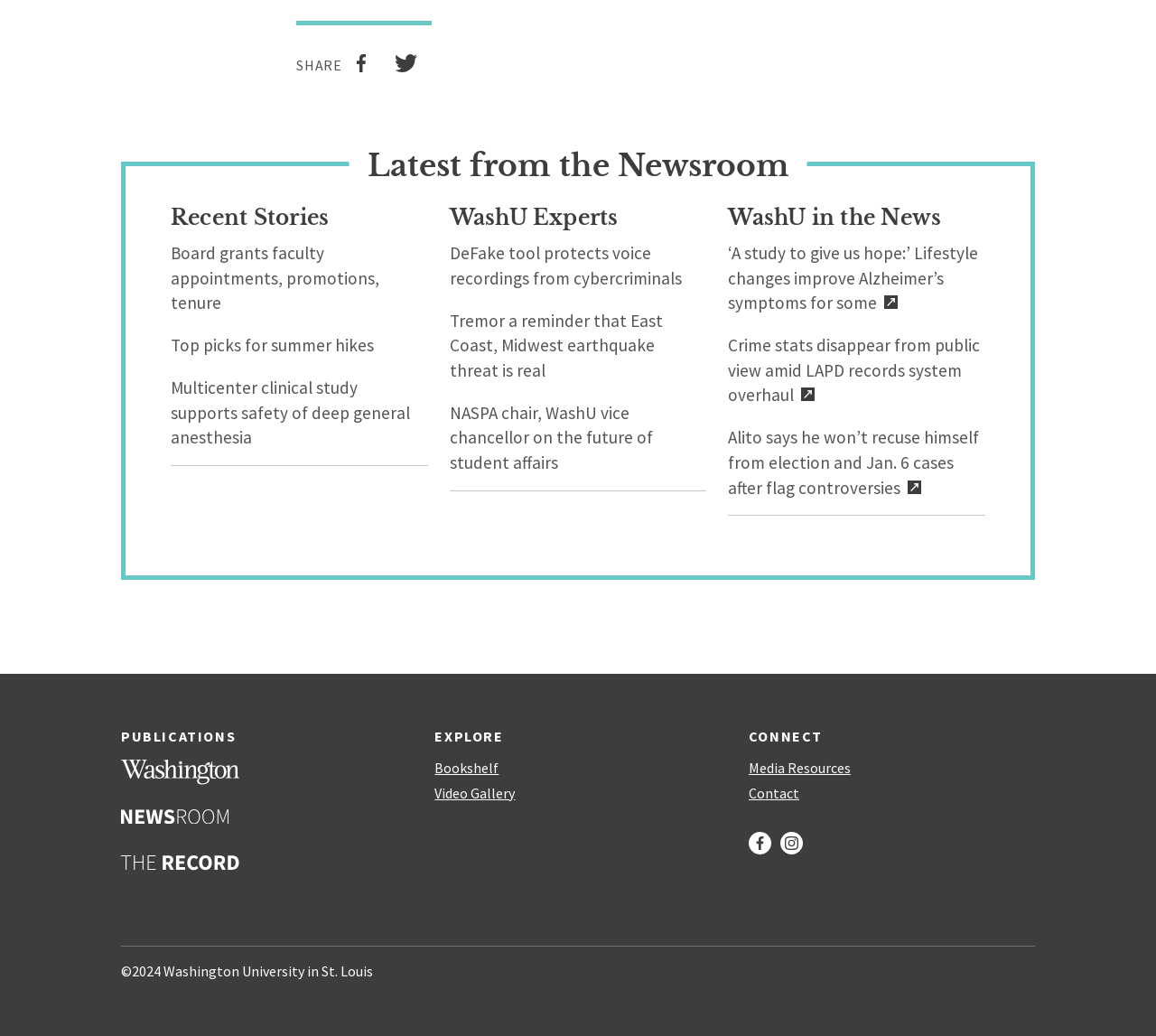Please find the bounding box coordinates of the element that needs to be clicked to perform the following instruction: "View Washington Magazine". The bounding box coordinates should be four float numbers between 0 and 1, represented as [left, top, right, bottom].

[0.105, 0.734, 0.352, 0.76]